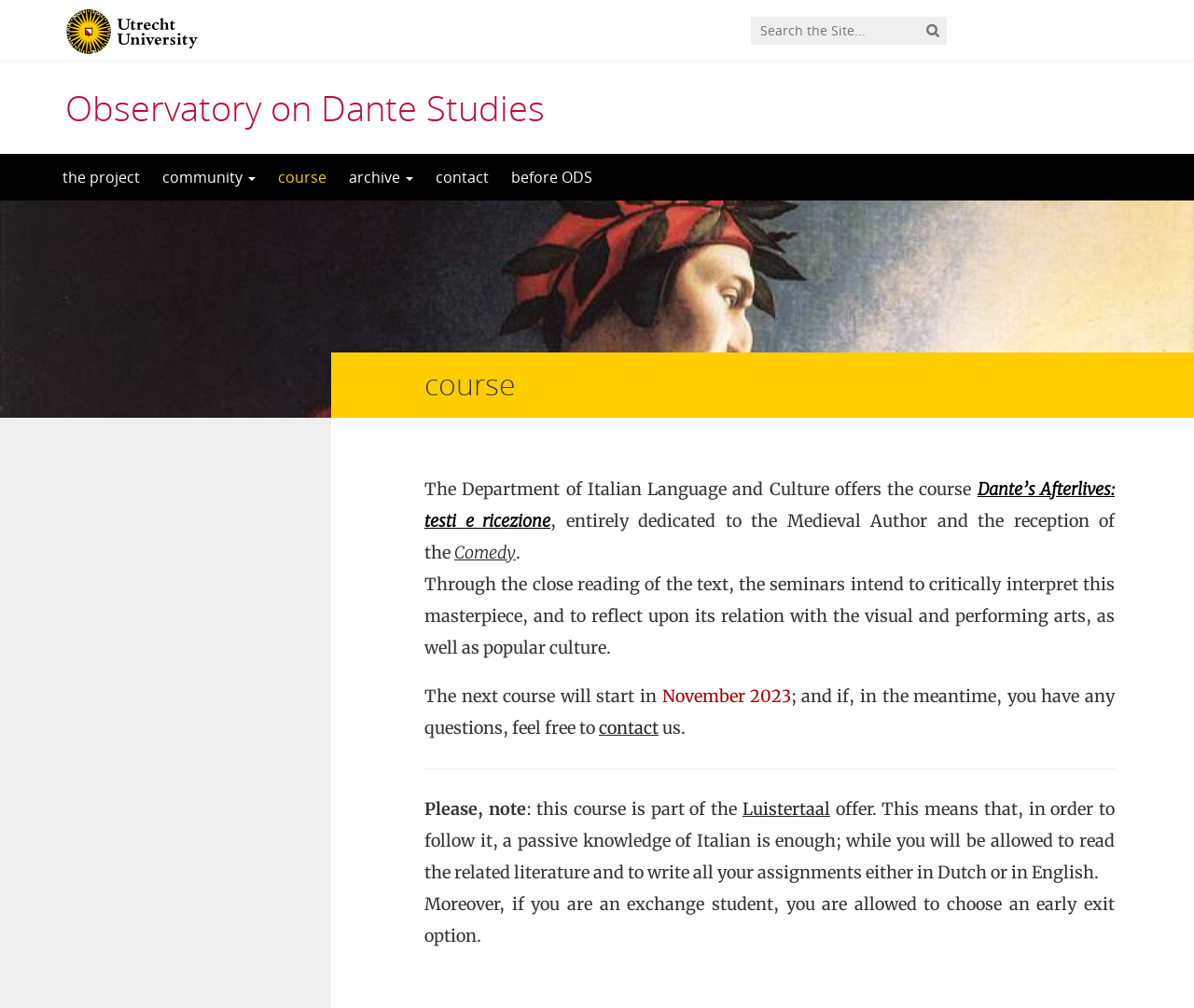Please specify the bounding box coordinates of the clickable region to carry out the following instruction: "View the recent post 'Stay Cool This Summer With These Popsicle Recipes'". The coordinates should be four float numbers between 0 and 1, in the format [left, top, right, bottom].

None